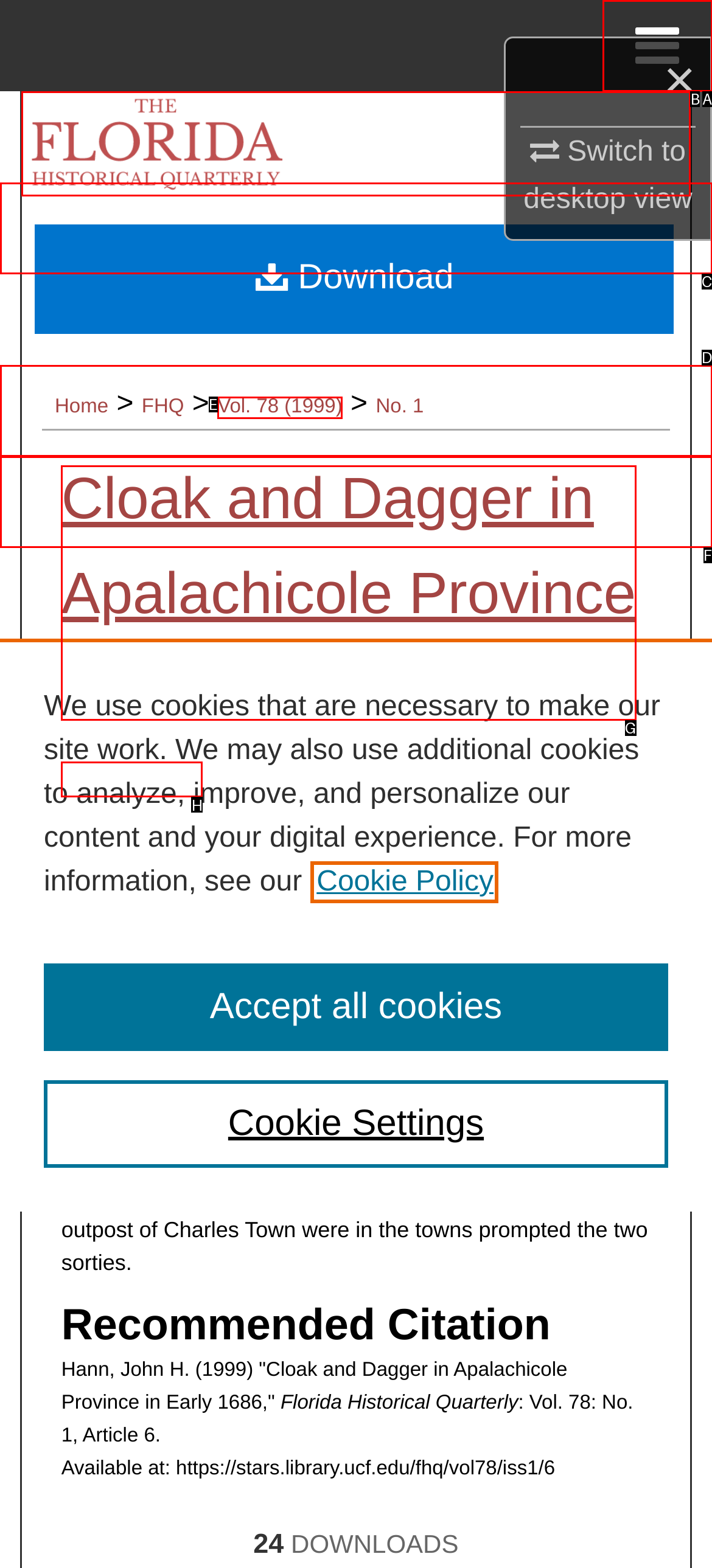Match the HTML element to the description: John H. Hann. Answer with the letter of the correct option from the provided choices.

H